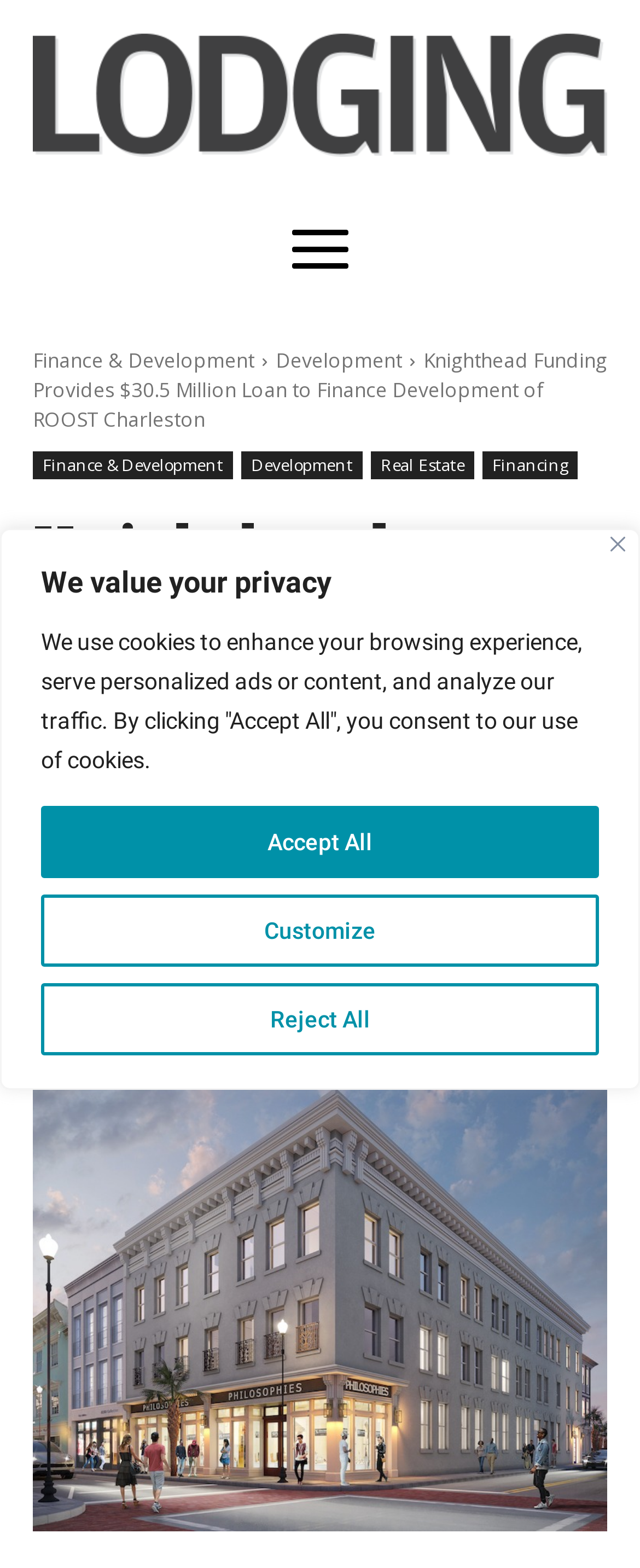What are the categories related to the article?
Using the image, provide a detailed and thorough answer to the question.

The answer can be found in the links 'Finance & Development', 'Real Estate', and 'Financing' which are likely the categories related to the article, as they are mentioned alongside the article title.